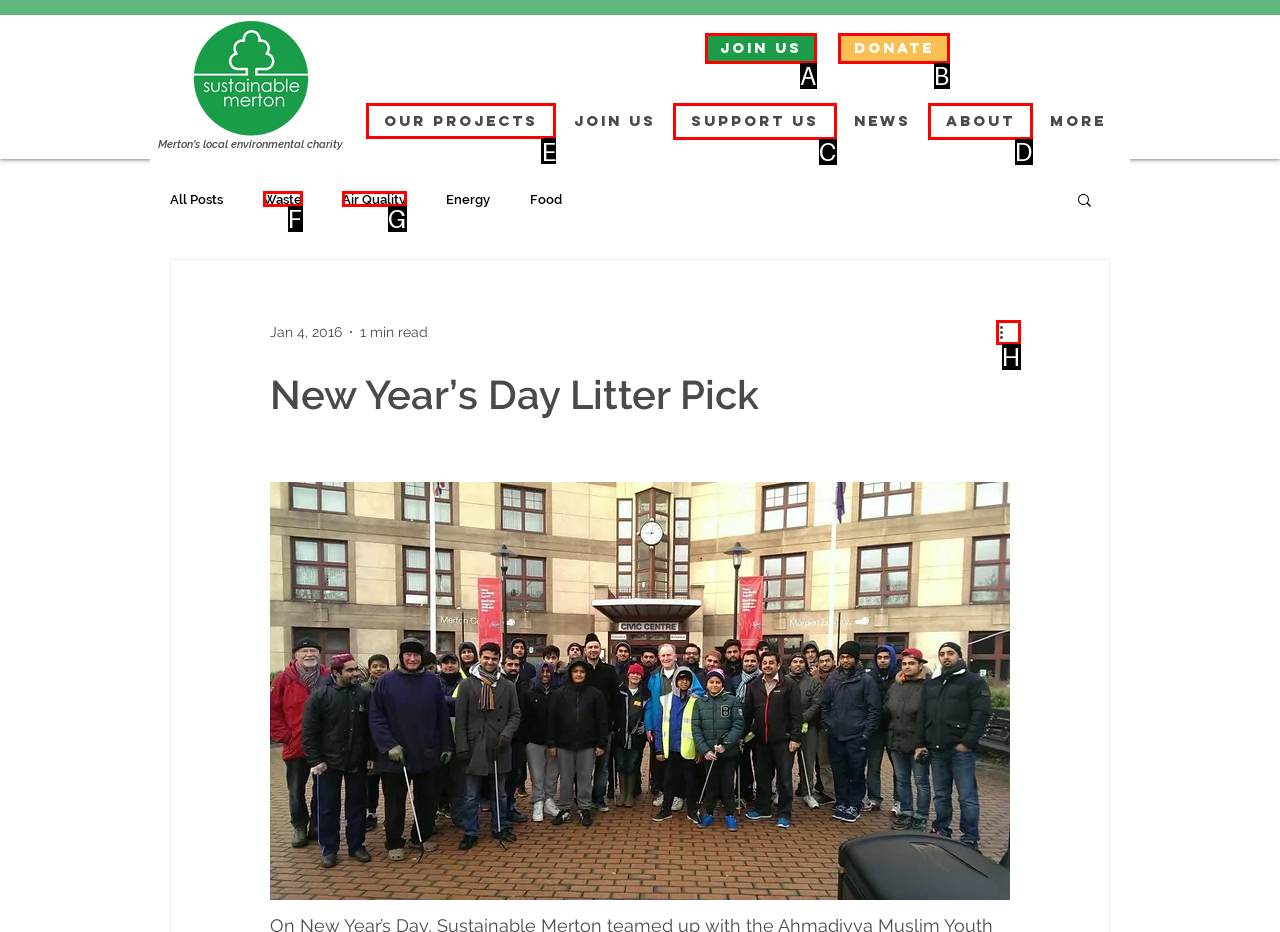Determine the correct UI element to click for this instruction: Explore OUR PROJECTS. Respond with the letter of the chosen element.

E